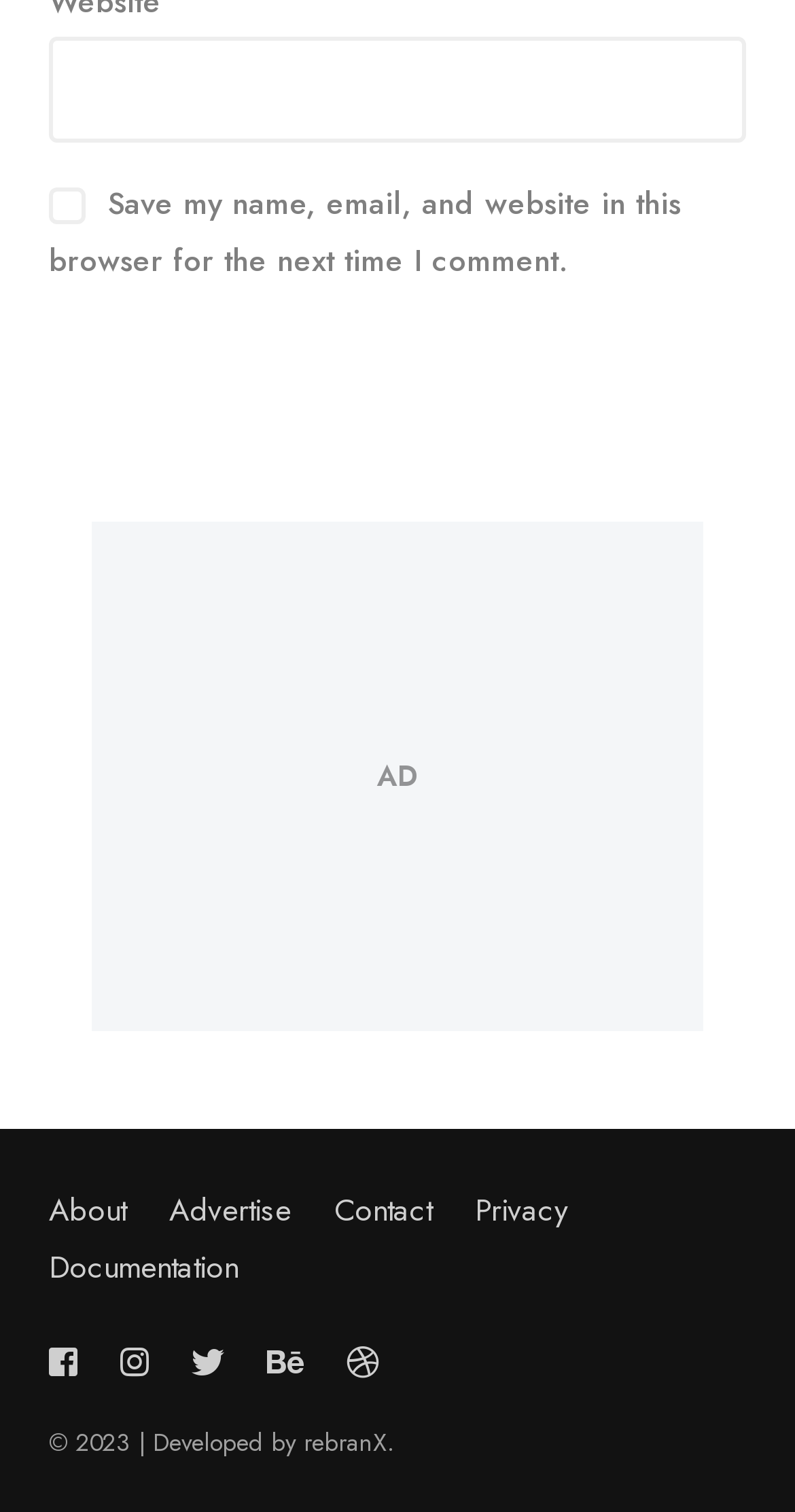Could you determine the bounding box coordinates of the clickable element to complete the instruction: "Post a comment"? Provide the coordinates as four float numbers between 0 and 1, i.e., [left, top, right, bottom].

[0.062, 0.217, 0.495, 0.281]